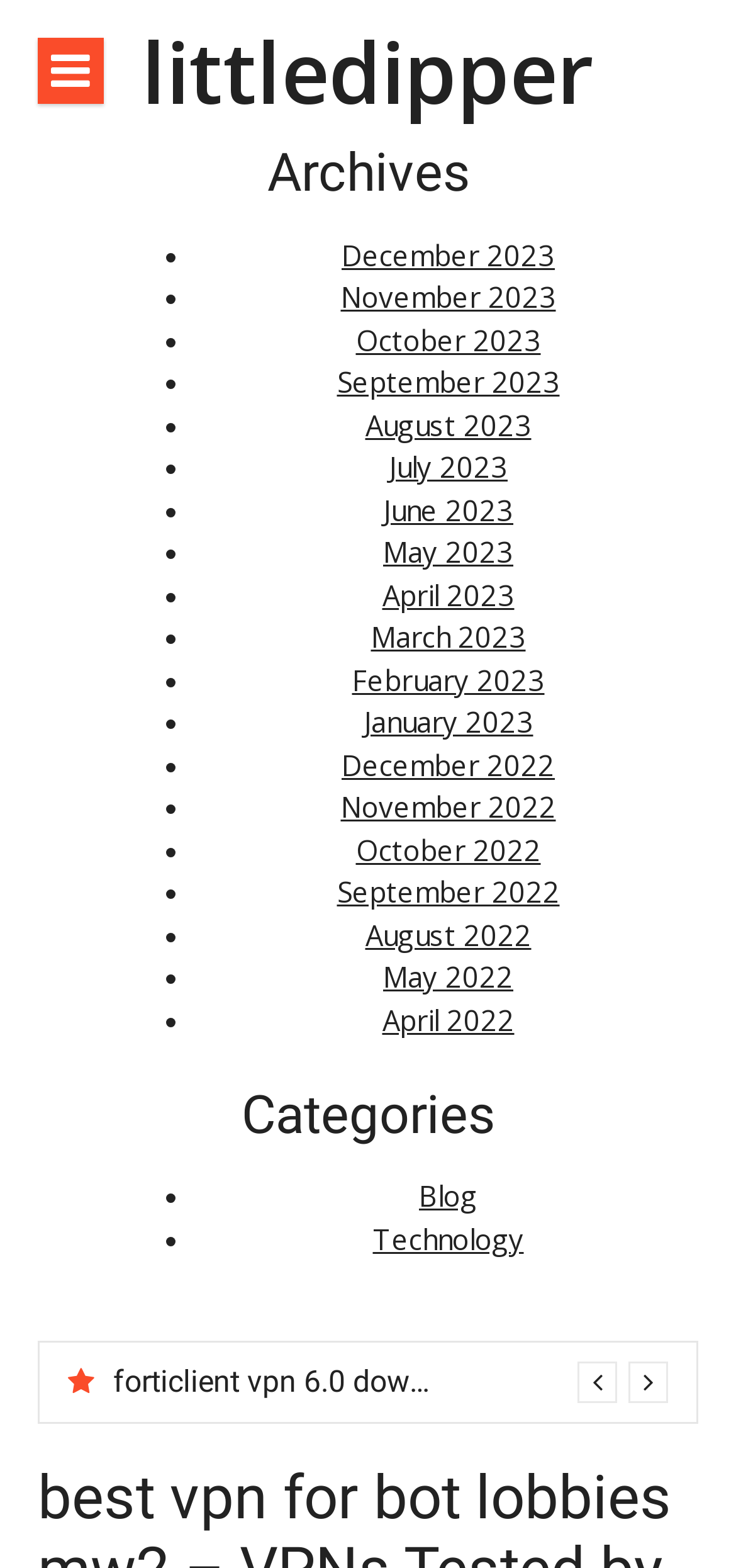Respond with a single word or phrase to the following question: What is the name of the website?

littledipper